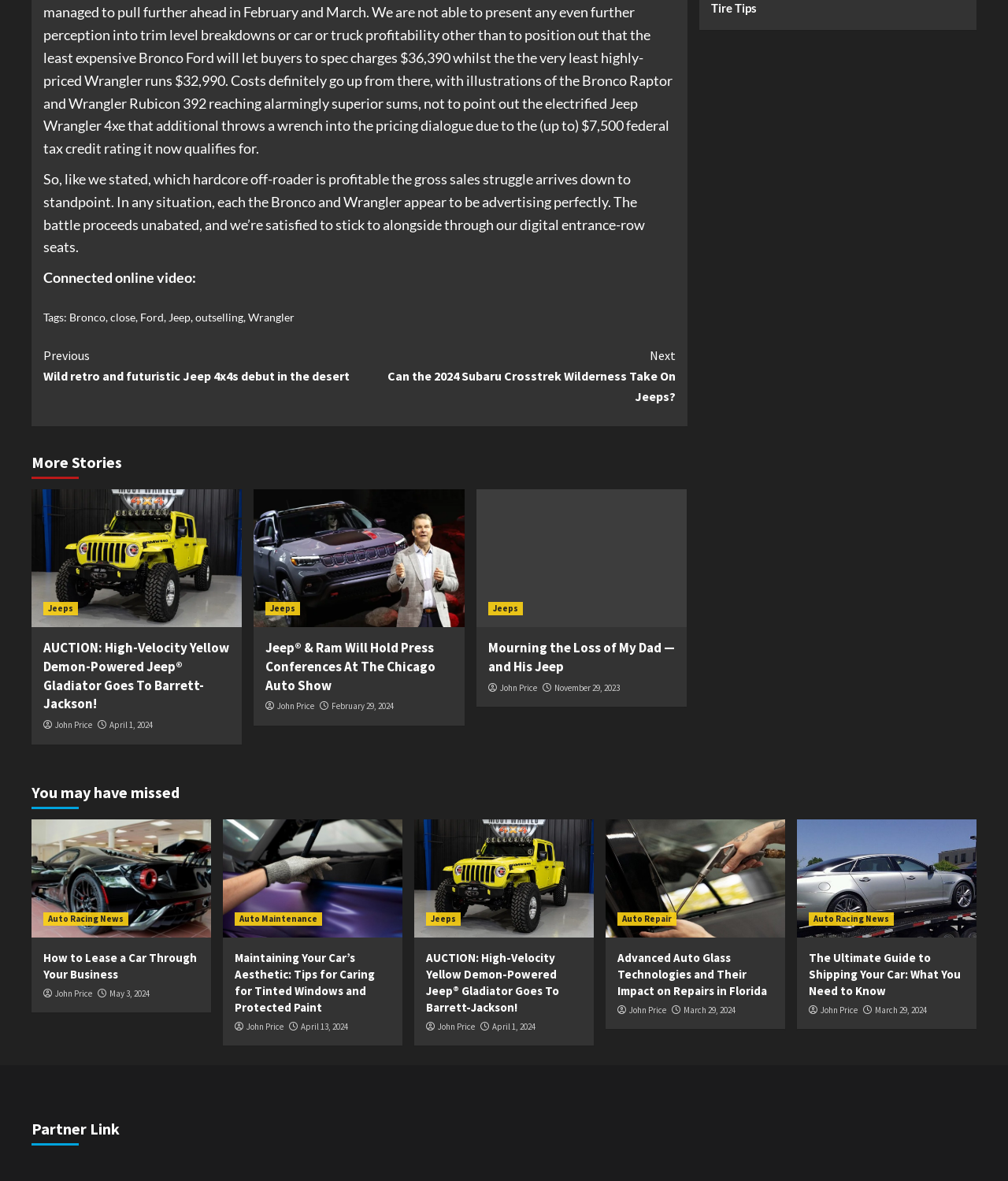Provide the bounding box coordinates for the specified HTML element described in this description: "March 29, 2024". The coordinates should be four float numbers ranging from 0 to 1, in the format [left, top, right, bottom].

[0.678, 0.85, 0.73, 0.86]